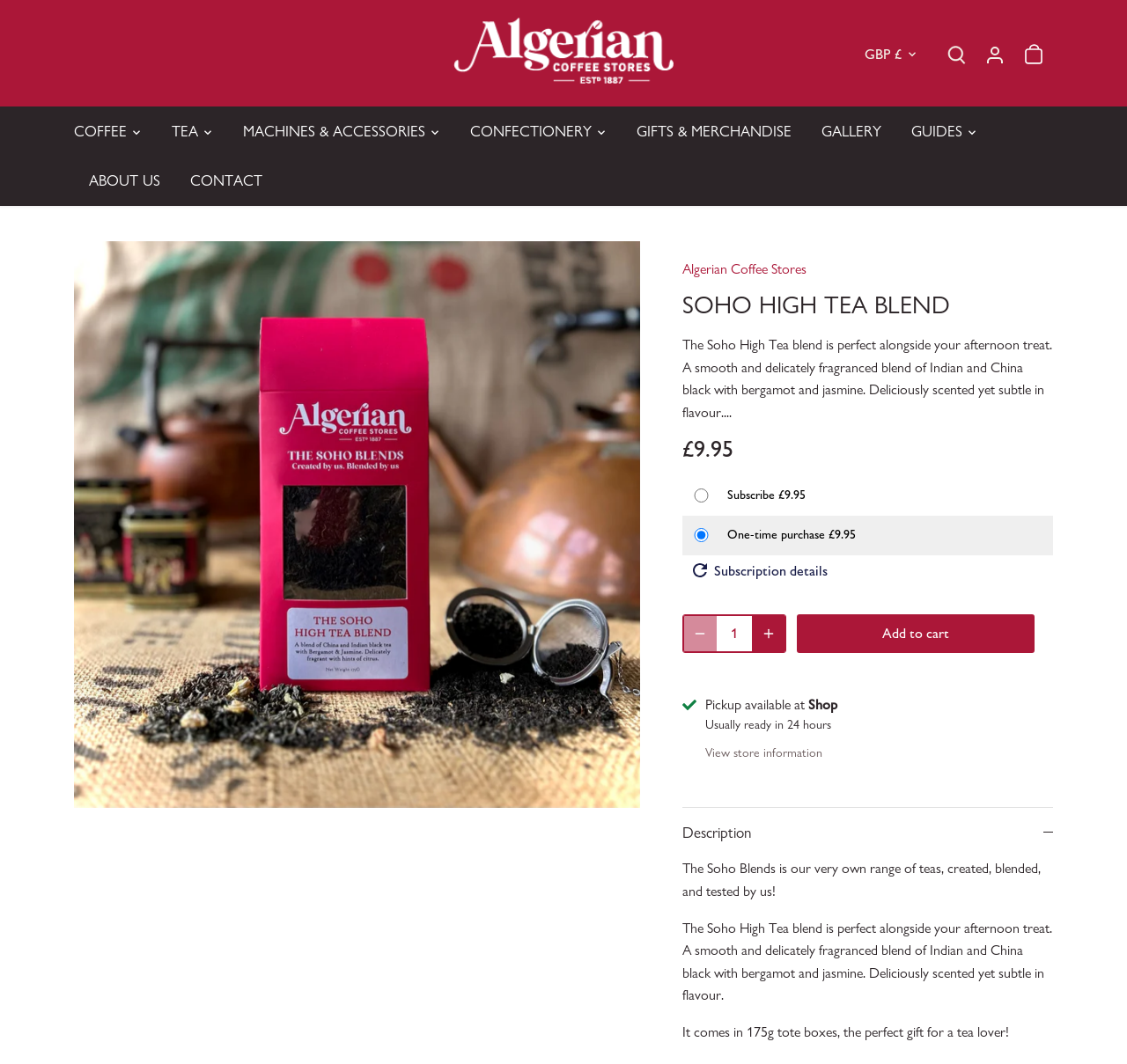What is the purpose of the 'Subscribe' radio button?
Use the information from the image to give a detailed answer to the question.

The 'Subscribe' radio button is located next to the 'One-time purchase' radio button, and its purpose can be inferred as allowing customers to purchase the tea blend regularly, as opposed to a one-time purchase.